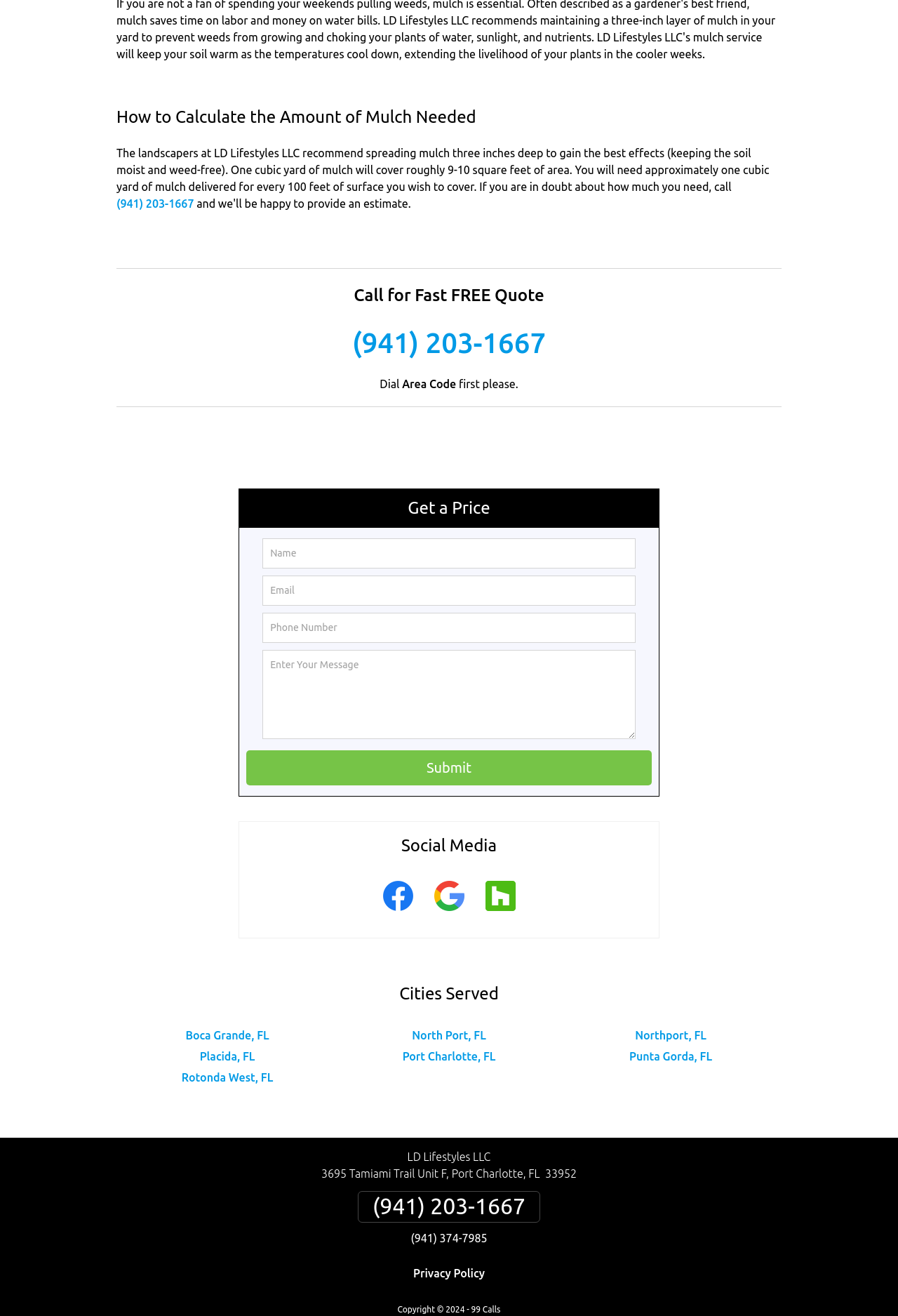What is the recommended mulch depth?
Provide a detailed and well-explained answer to the question.

According to the webpage, the landscapers at LD Lifestyles LLC recommend spreading mulch three inches deep to gain the best effects, which includes keeping the soil moist and weed-free.